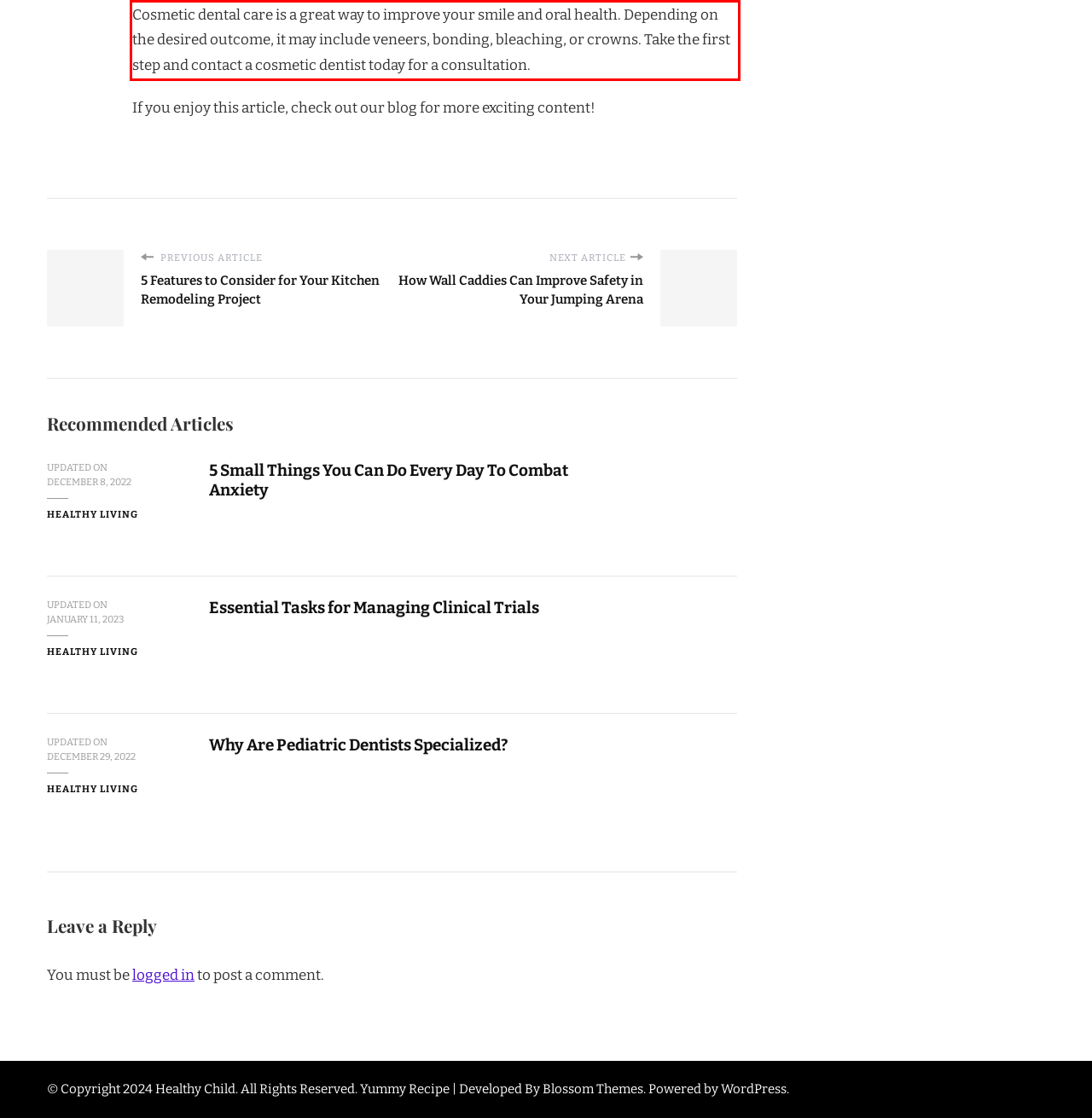Please examine the screenshot of the webpage and read the text present within the red rectangle bounding box.

Cosmetic dental care is a great way to improve your smile and oral health. Depending on the desired outcome, it may include veneers, bonding, bleaching, or crowns. Take the first step and contact a cosmetic dentist today for a consultation.